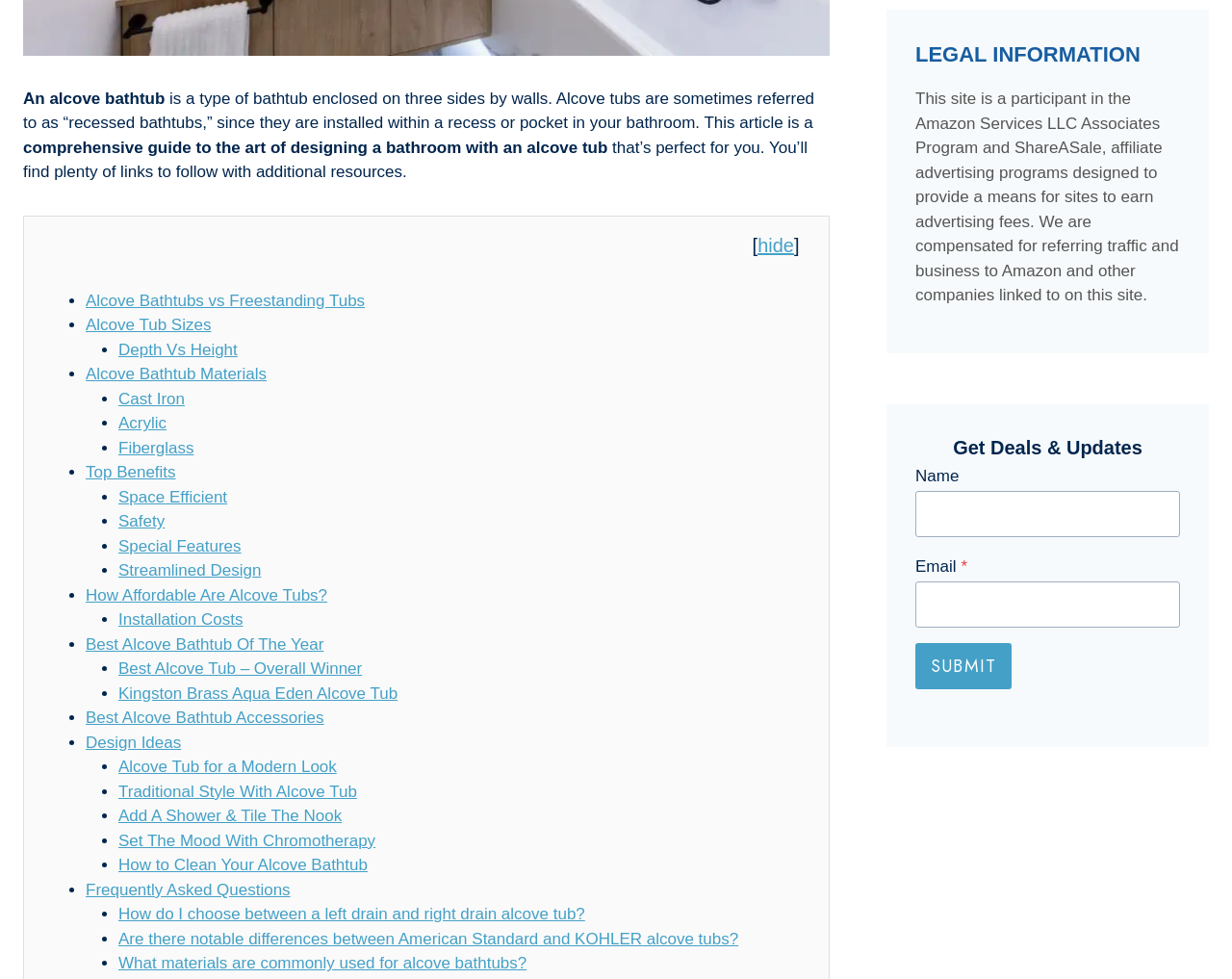Respond to the following query with just one word or a short phrase: 
What is required to submit the form?

Email